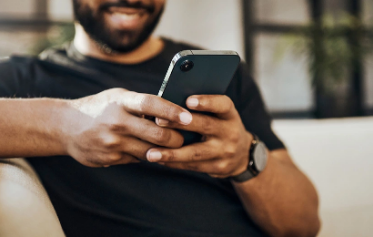Please provide a one-word or phrase answer to the question: 
What is the man holding?

A smartphone